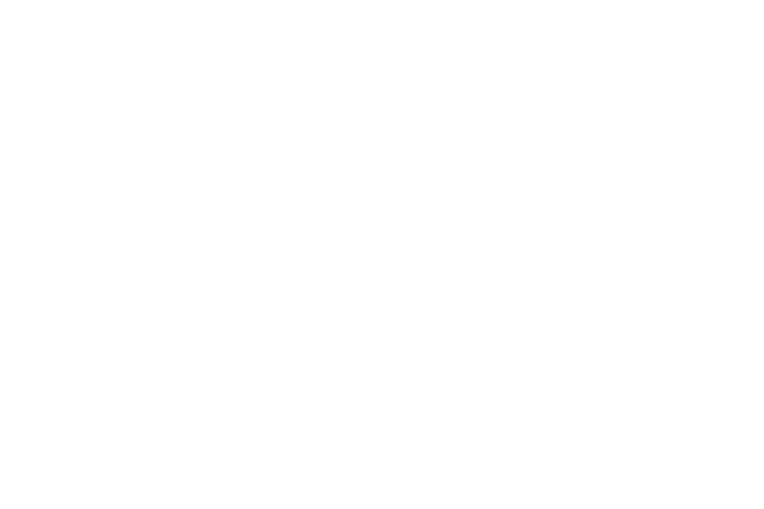Elaborate on the image by describing it in detail.

The image features a charming dog named Smiley, whose joyful expression embodies the spirit of fostering animals. Positioned centrally within the design, Smiley represents the rewarding experience of providing temporary homes to dogs in need. The accompanying caption highlights the emotional journey of fostering, from the gratification of helping shelter dogs transition to families to the bittersweet aspect of having to say goodbye. This image and its context serve as an invitation for potential fosters to consider the impact they can make by opening their hearts and homes.